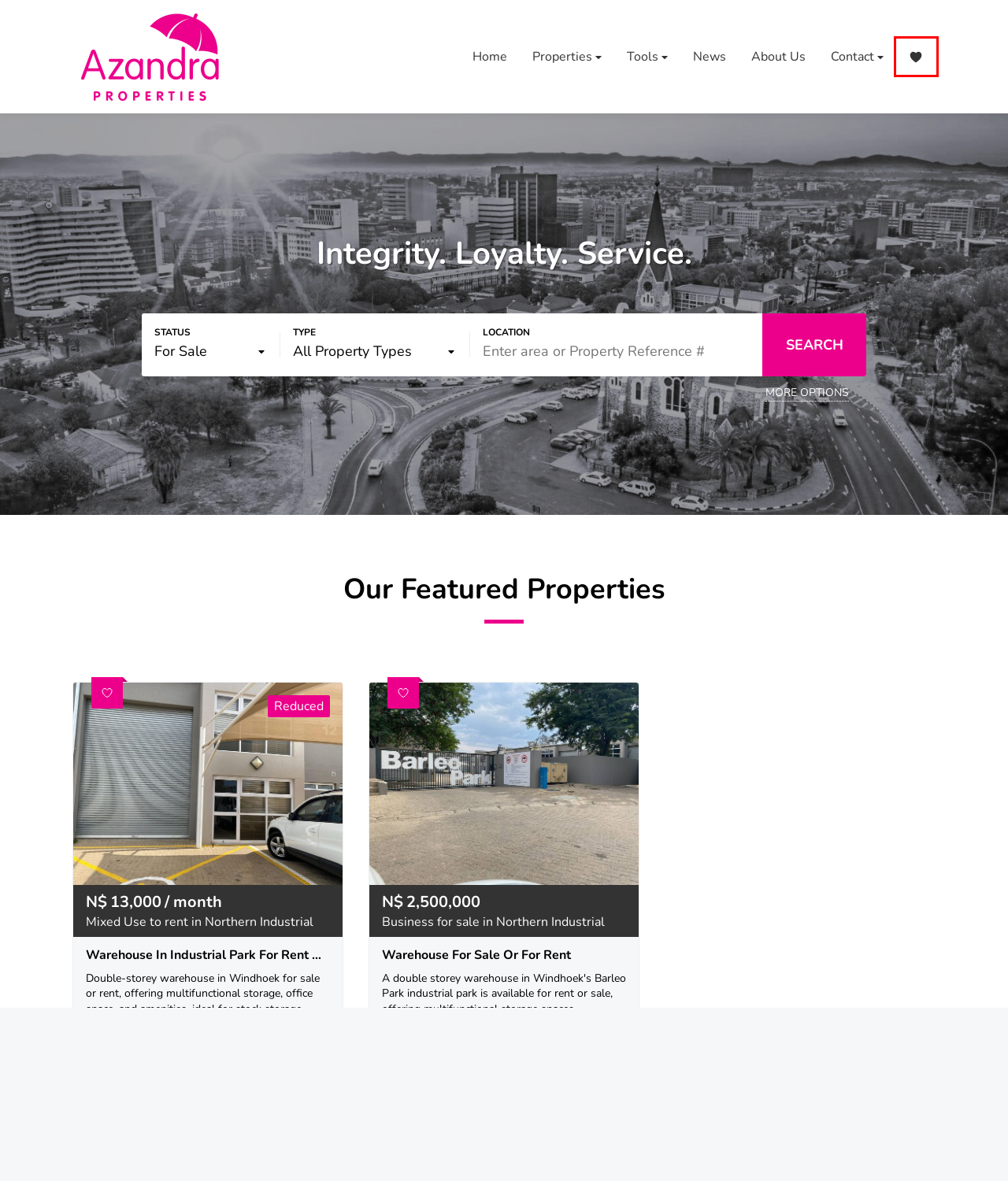Look at the screenshot of a webpage that includes a red bounding box around a UI element. Select the most appropriate webpage description that matches the page seen after clicking the highlighted element. Here are the candidates:
A. About Us | Azandra Properties
B. Business in Northern Industrial For Sale N$2,500,000 #2212618
C. Privacy Policy | Azandra Properties
D. Contact Us | Azandra Properties
E. Mixed Use in Northern Industrial To Rent N$13,000/month #2212646
F. Flex: The benchmark for responsive estate agent websites development
G. Favourites | Azandra Properties
H. Latest articles | Azandra Properties

G